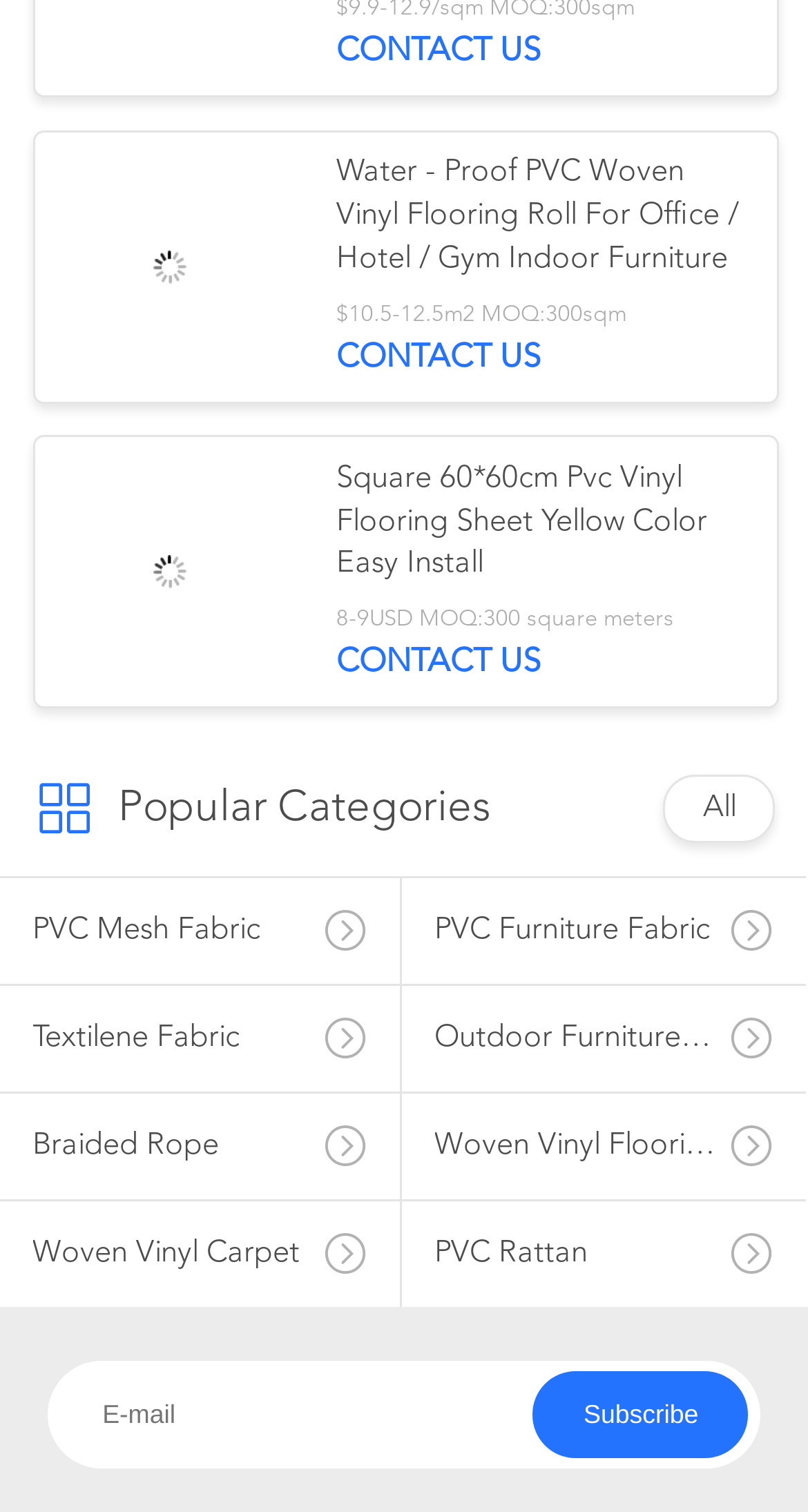Determine the bounding box coordinates for the area you should click to complete the following instruction: "Subscribe to the newsletter".

[0.66, 0.907, 0.927, 0.964]